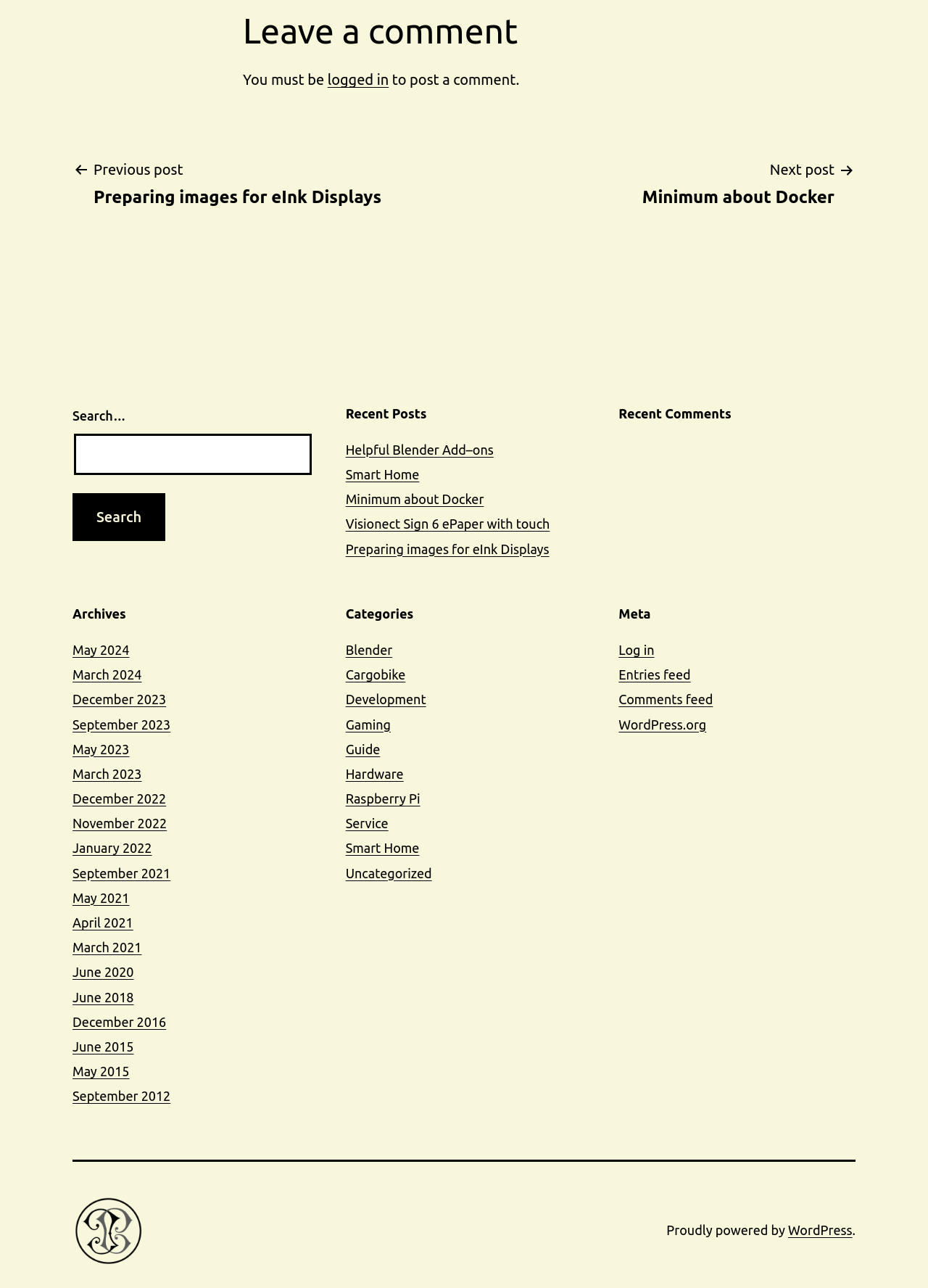Identify the bounding box coordinates for the UI element described as: "Gaming".

[0.372, 0.557, 0.421, 0.568]